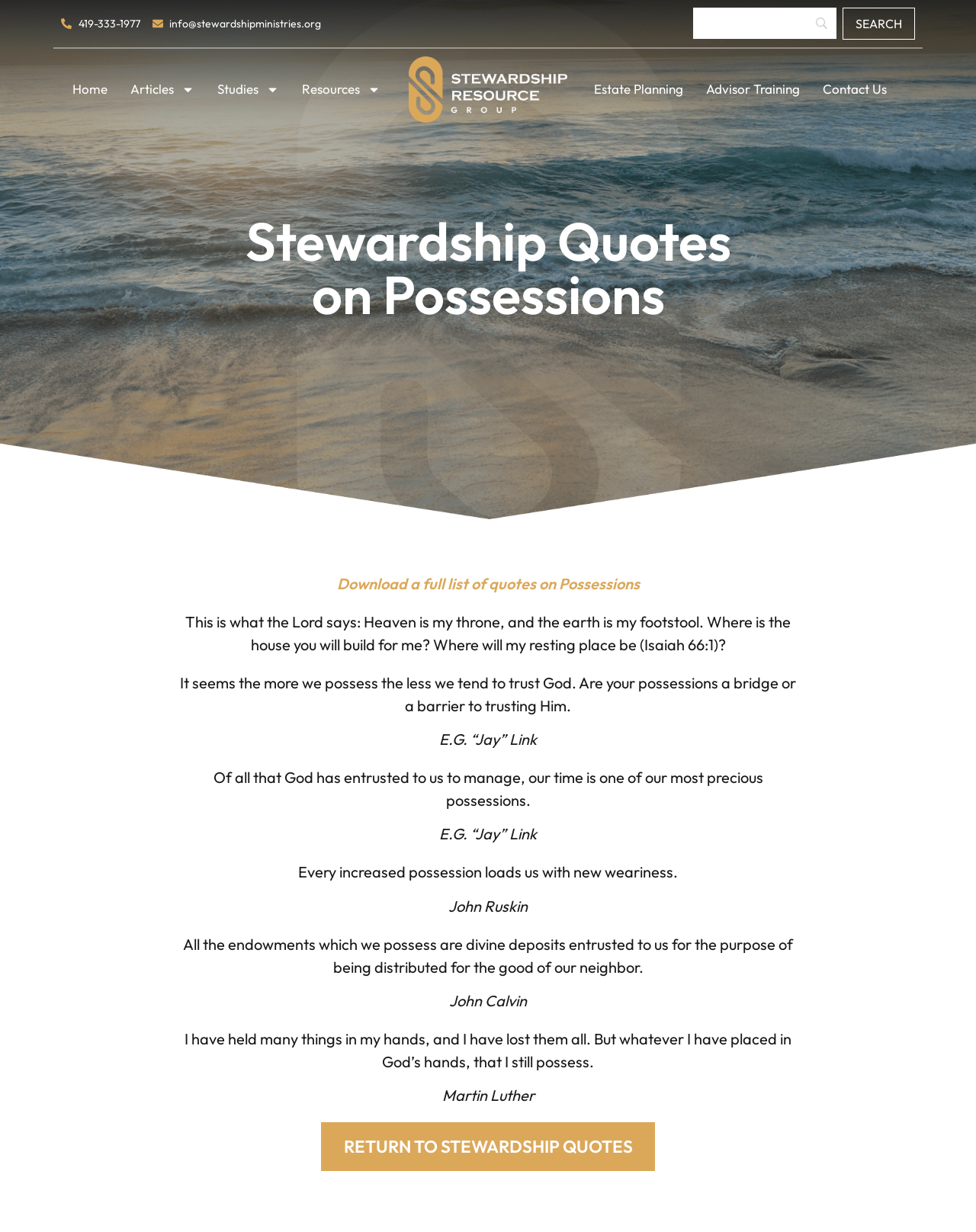Reply to the question with a single word or phrase:
Who is the author of the third blockquote?

E.G. “Jay” Link